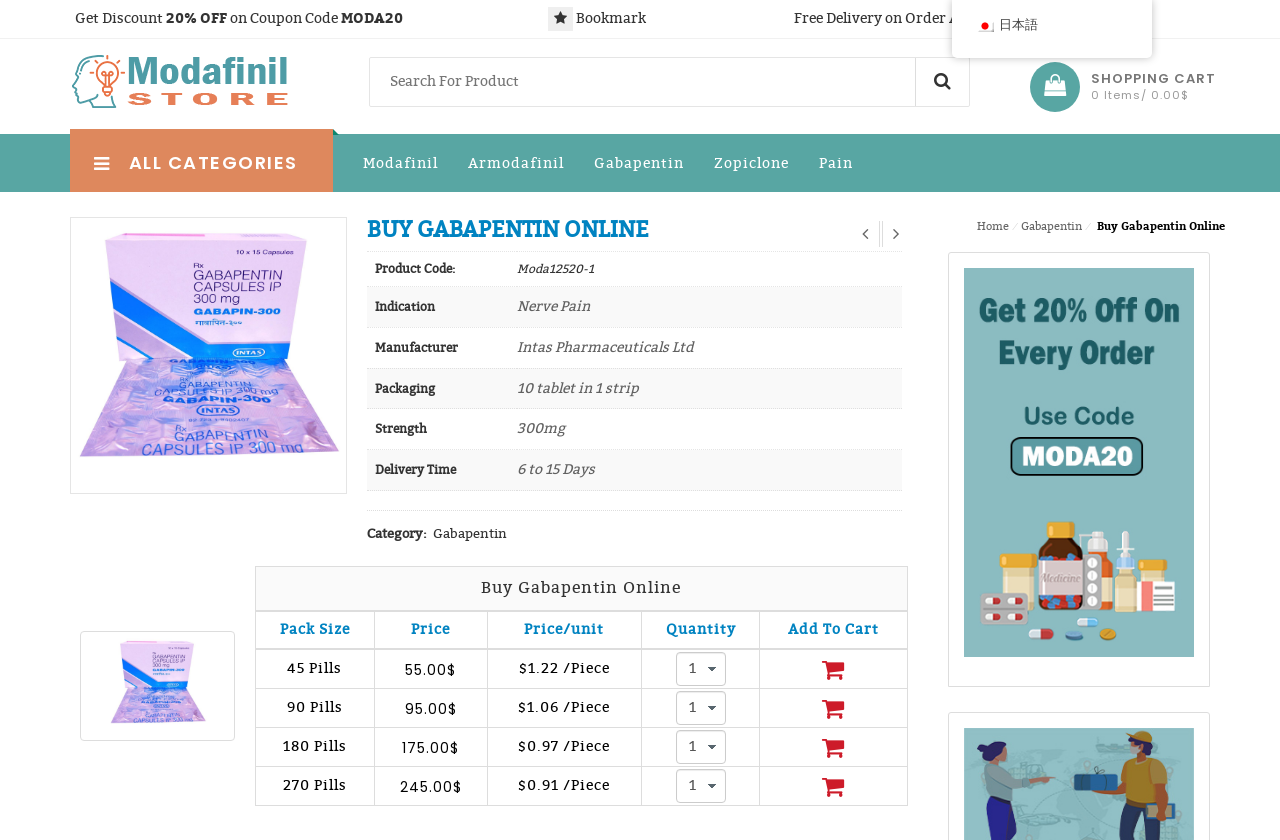Pinpoint the bounding box coordinates of the clickable element needed to complete the instruction: "Search for Modafinil". The coordinates should be provided as four float numbers between 0 and 1: [left, top, right, bottom].

[0.289, 0.069, 0.757, 0.127]